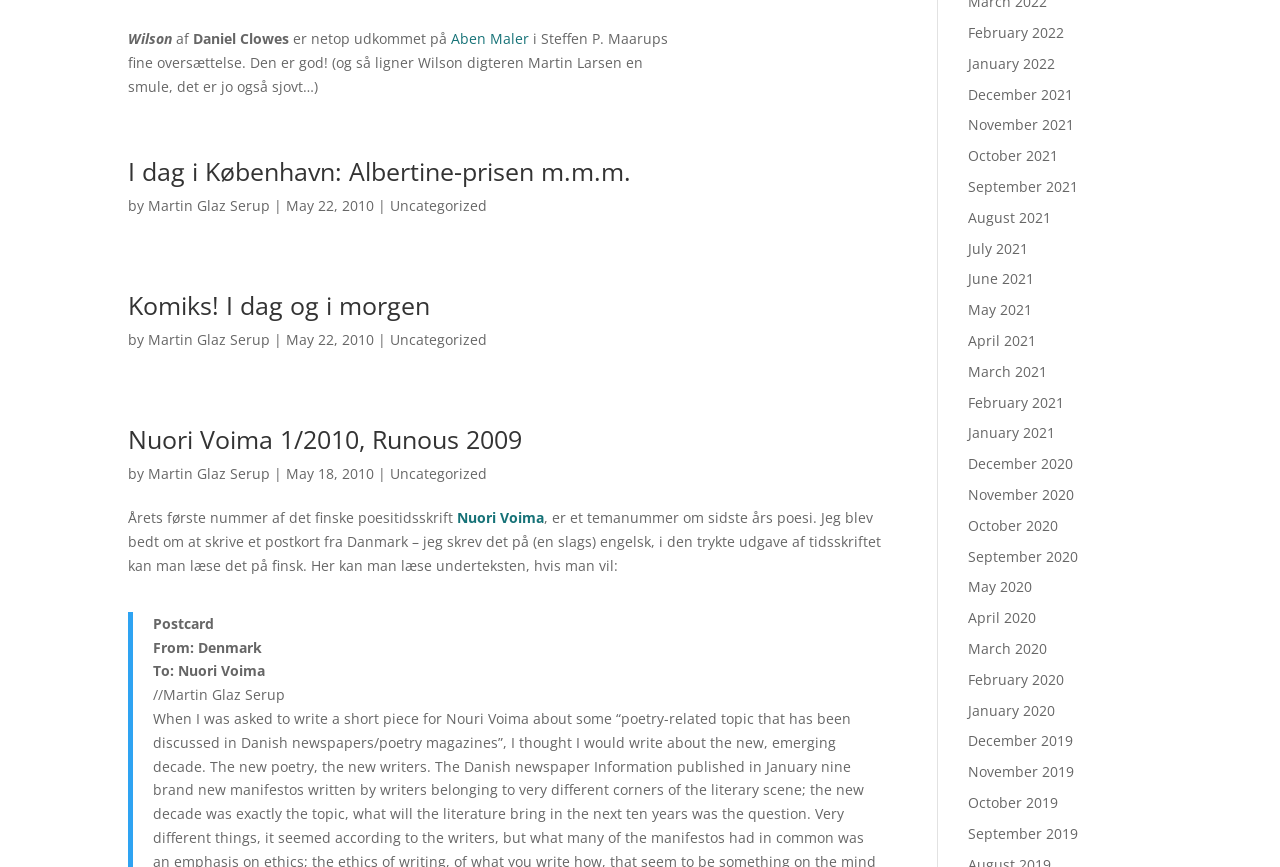Identify the bounding box coordinates of the clickable section necessary to follow the following instruction: "View the post 'Nuori Voima 1/2010, Runous 2009'". The coordinates should be presented as four float numbers from 0 to 1, i.e., [left, top, right, bottom].

[0.1, 0.492, 0.689, 0.532]